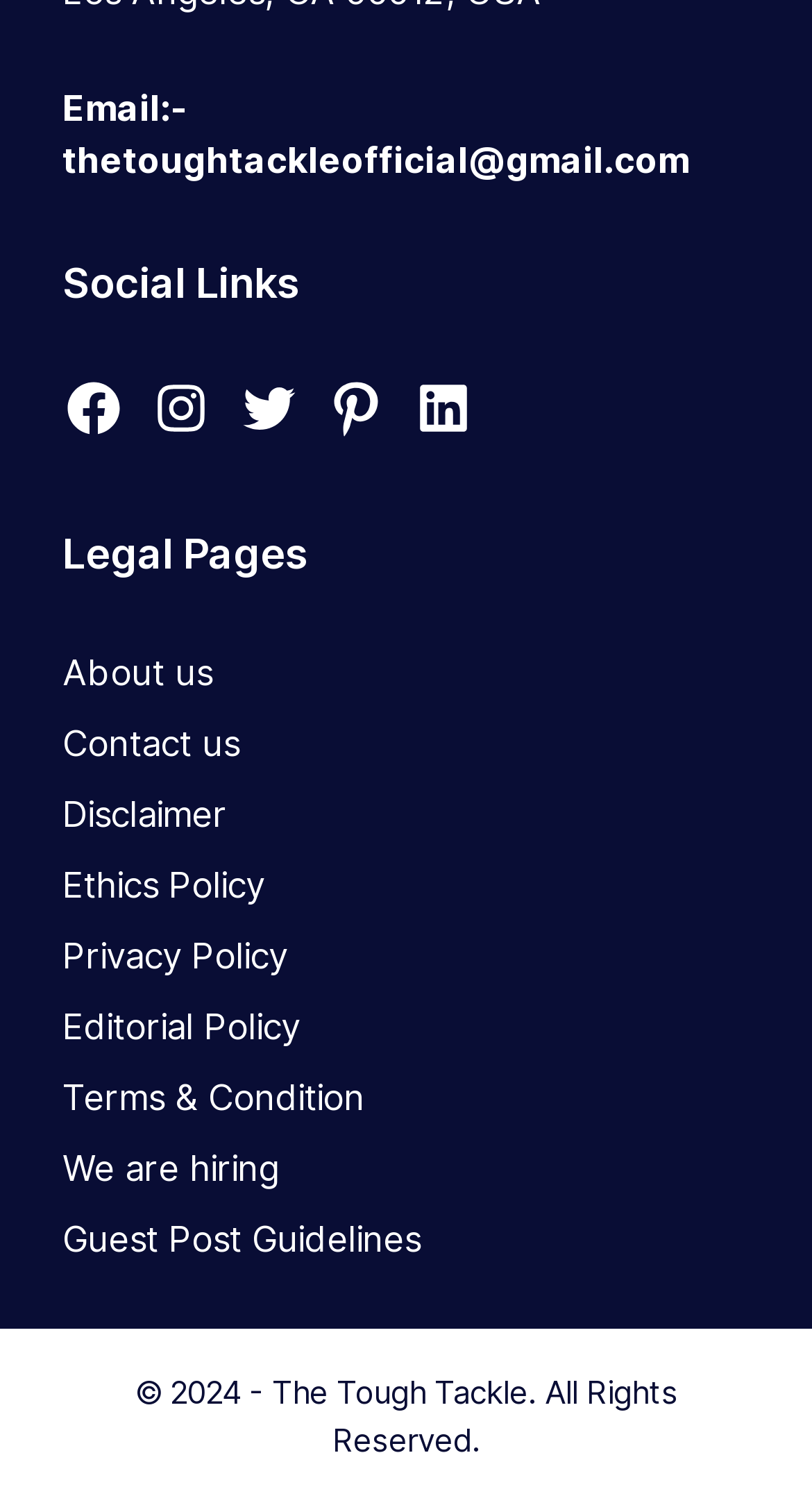Locate the bounding box for the described UI element: "Terms & Condition". Ensure the coordinates are four float numbers between 0 and 1, formatted as [left, top, right, bottom].

[0.077, 0.724, 0.449, 0.752]